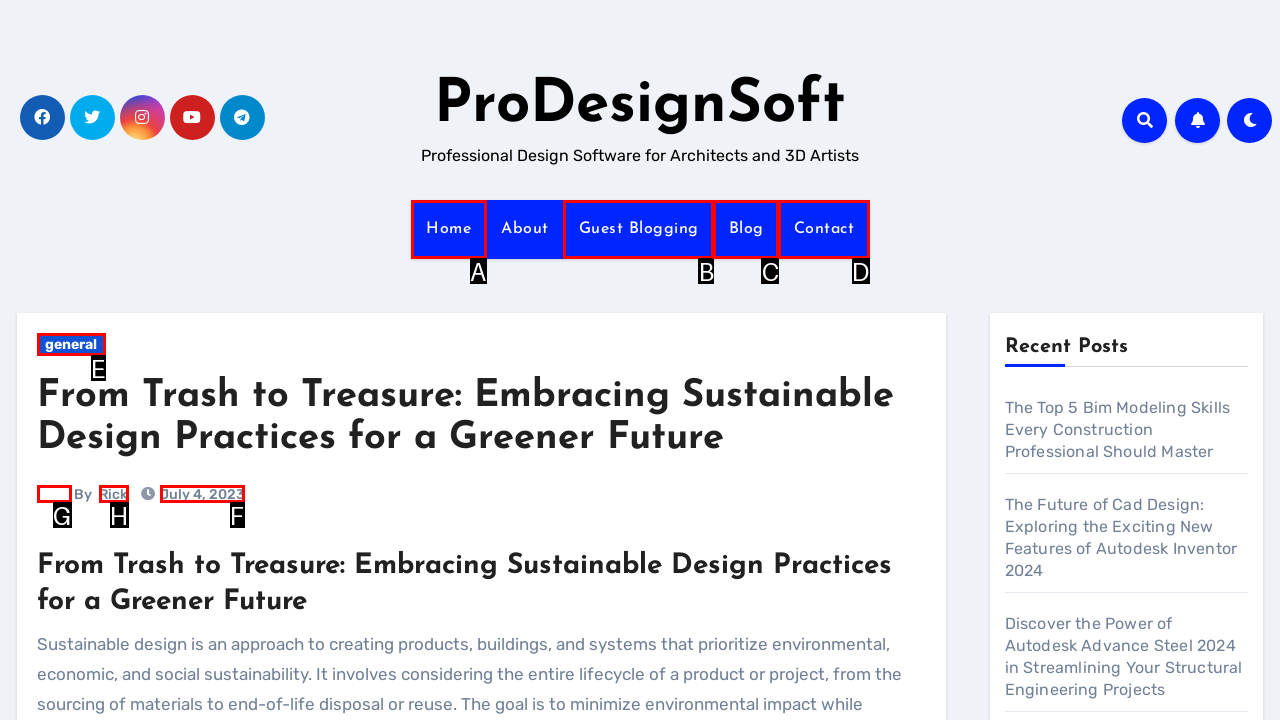Based on the task: Check the date of the article, which UI element should be clicked? Answer with the letter that corresponds to the correct option from the choices given.

F